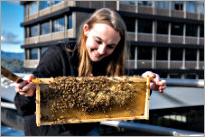What is the backdrop of the image?
Please respond to the question with a detailed and well-explained answer.

The image features Jess Russell holding a frame filled with honeycomb and bees, and behind her is a modern building, which serves as the backdrop of the image. This suggests that the image was taken in an academic environment, which is further supported by the caption mentioning that she is a master's student at Victoria University of Wellington.